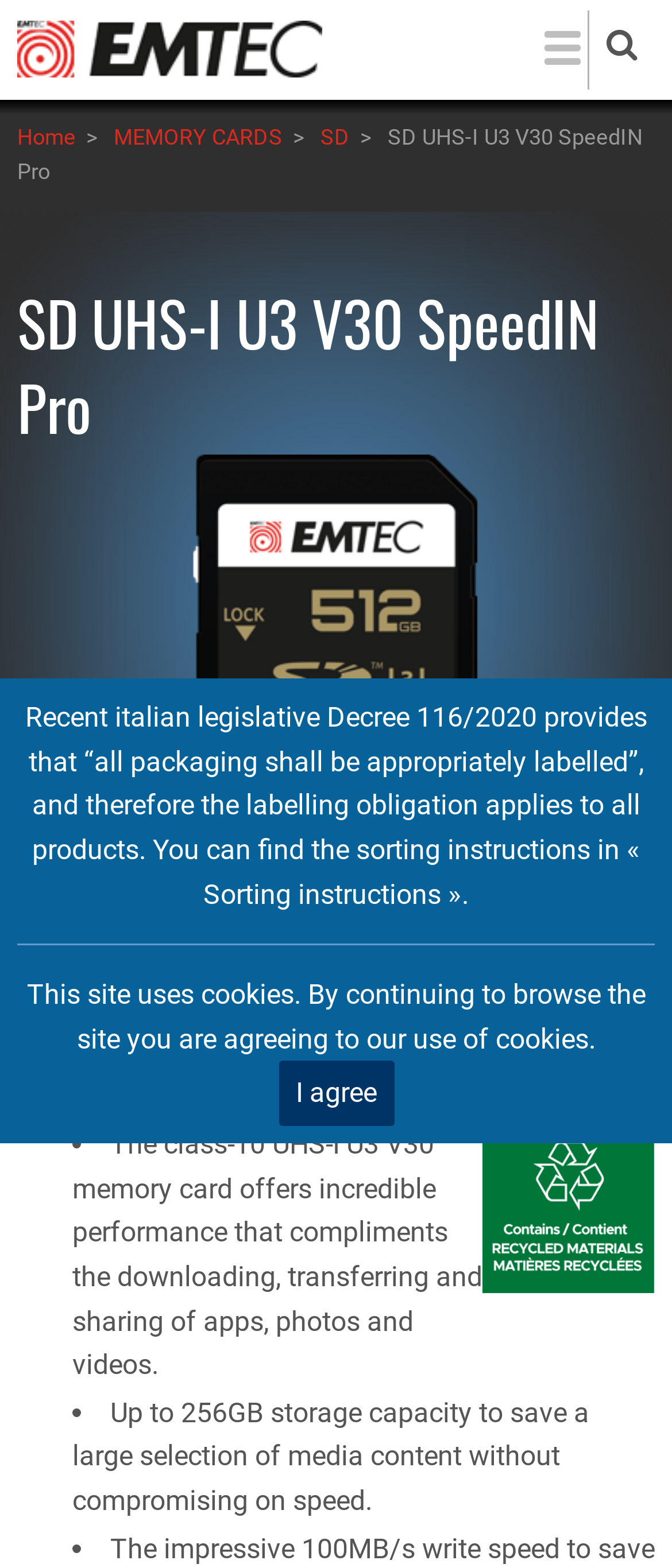Please provide a one-word or short phrase answer to the question:
What is the purpose of the memory card?

Downloading, transferring and sharing of apps, photos and videos